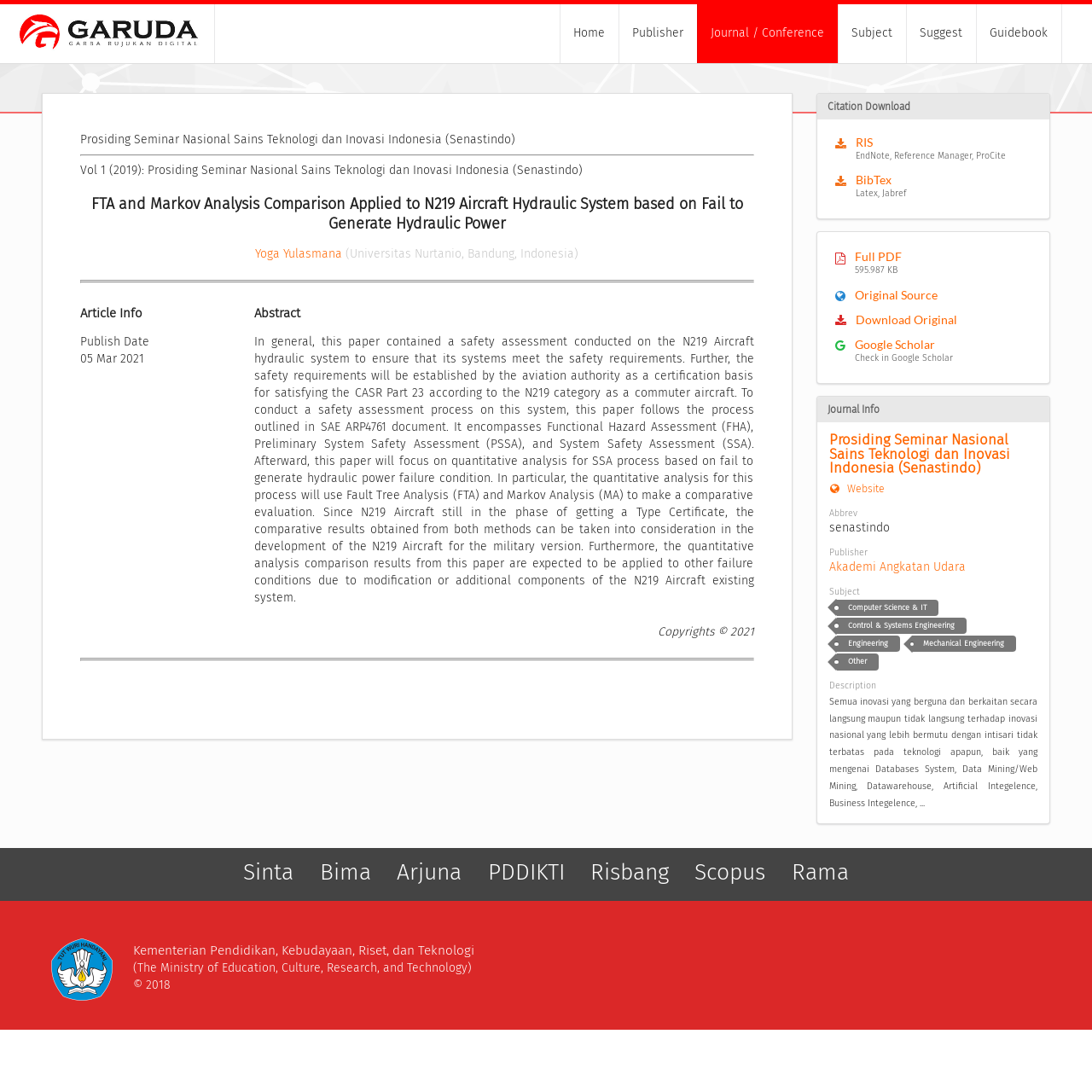Specify the bounding box coordinates for the region that must be clicked to perform the given instruction: "Download the full PDF".

[0.777, 0.229, 0.945, 0.254]